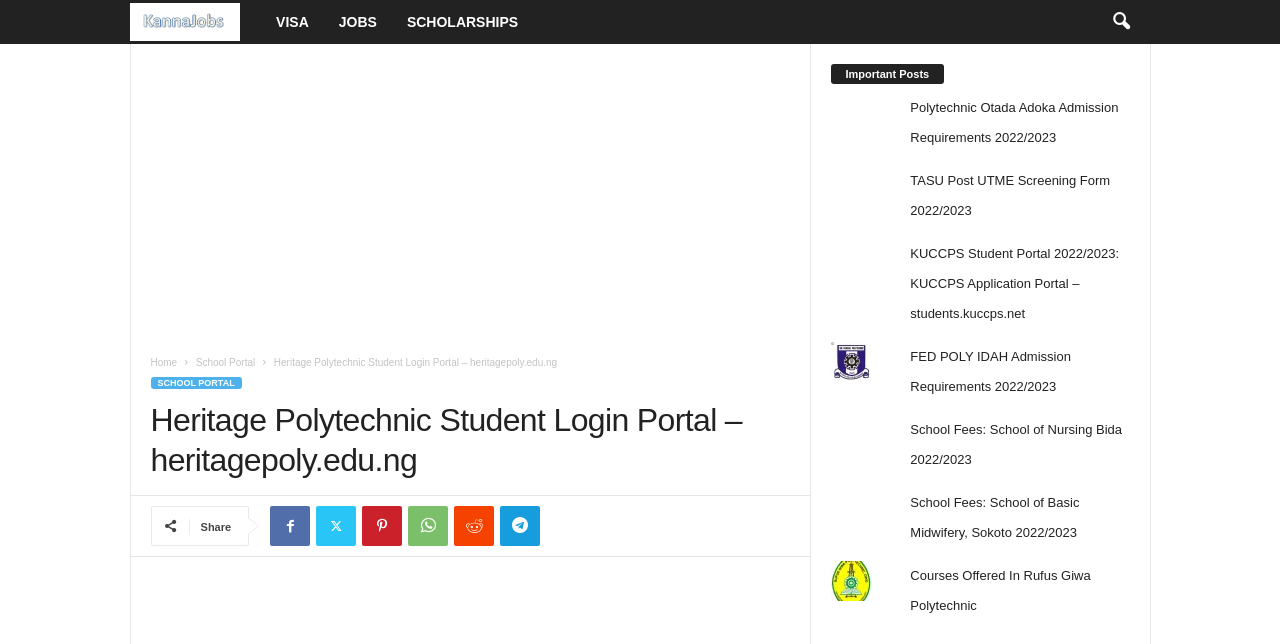Specify the bounding box coordinates for the region that must be clicked to perform the given instruction: "Check 'Legal notice'".

None